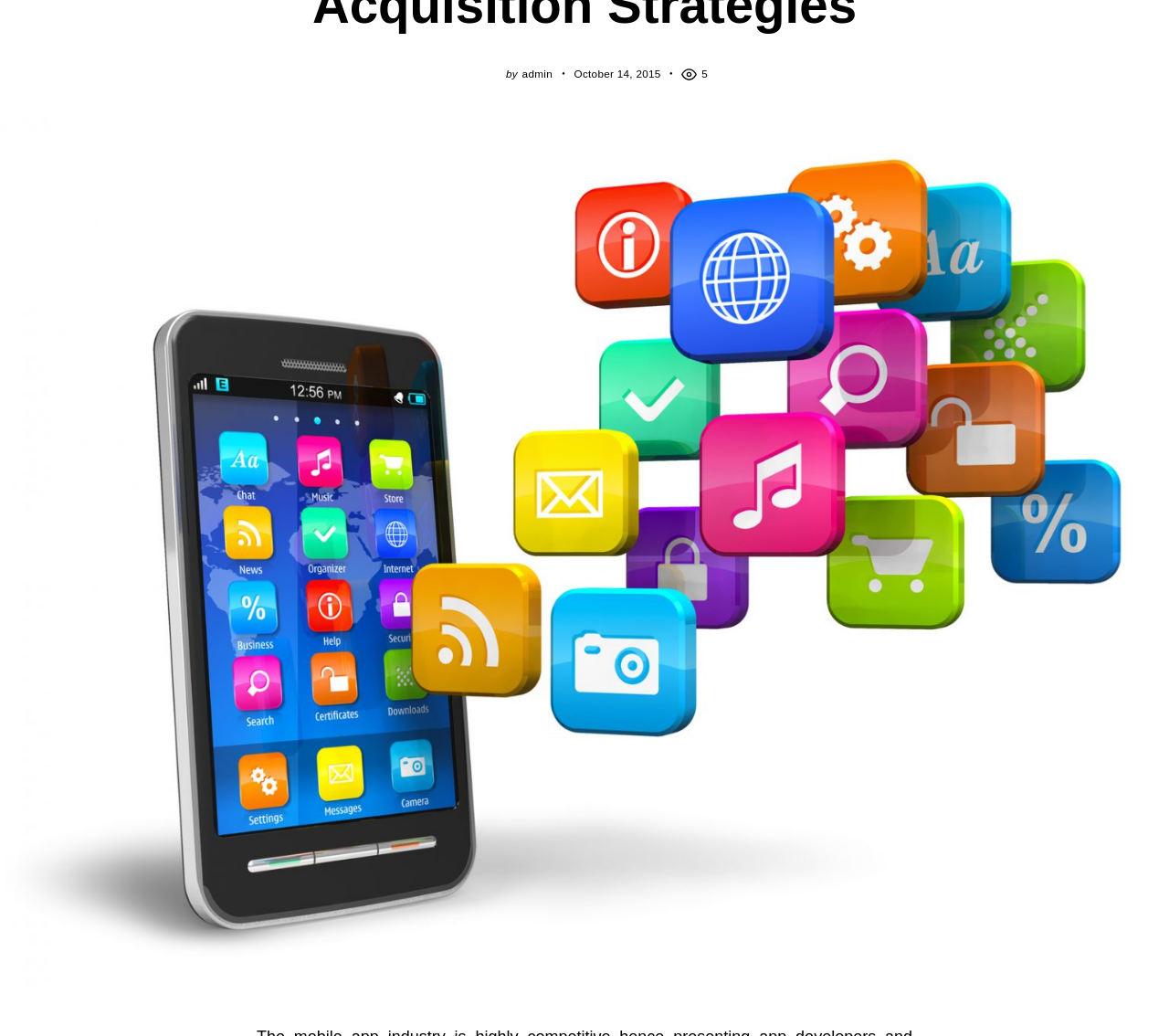Please provide the bounding box coordinates in the format (top-left x, top-left y, bottom-right x, bottom-right y). Remember, all values are floating point numbers between 0 and 1. What is the bounding box coordinate of the region described as: Food

[0.904, 0.017, 0.93, 0.031]